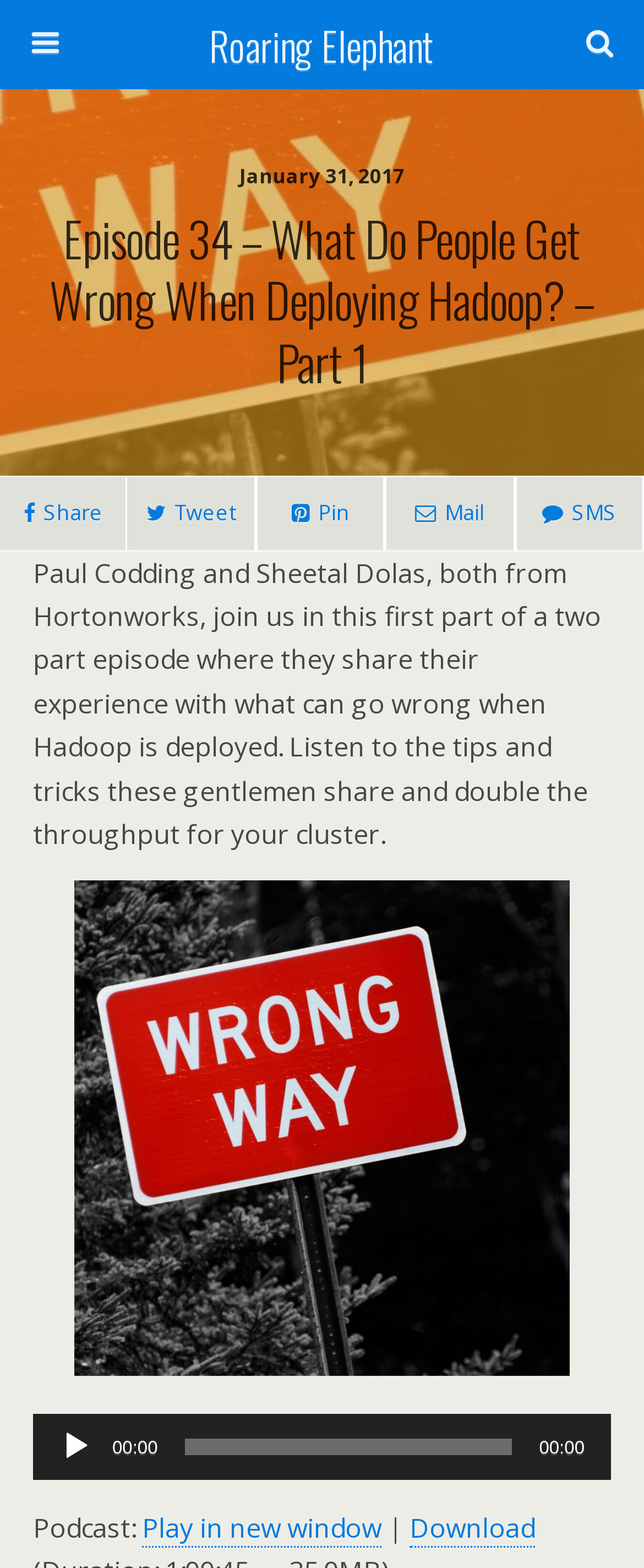Locate the bounding box for the described UI element: "Roaring Elephant". Ensure the coordinates are four float numbers between 0 and 1, formatted as [left, top, right, bottom].

[0.16, 0.0, 0.84, 0.057]